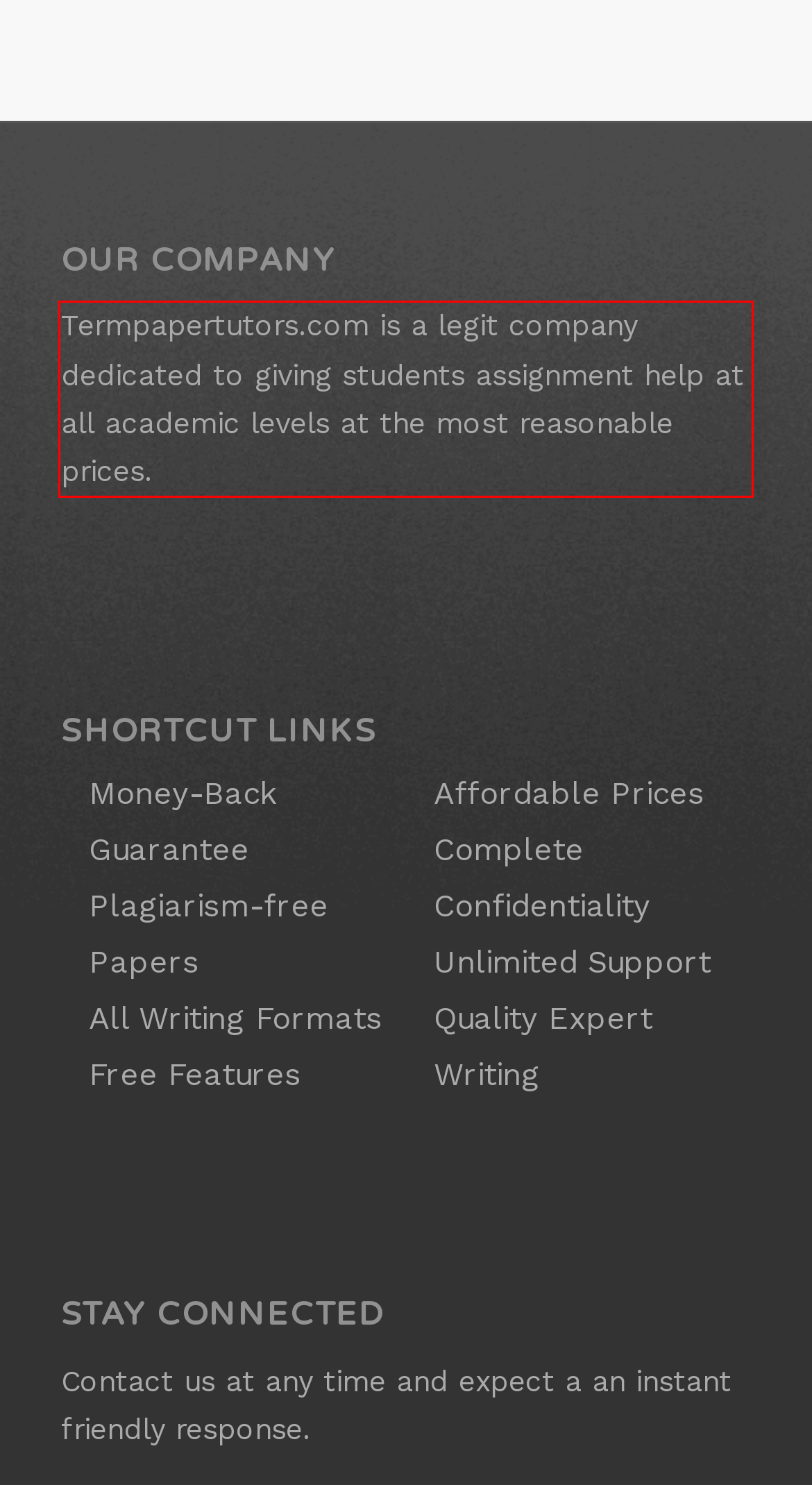Look at the provided screenshot of the webpage and perform OCR on the text within the red bounding box.

Termpapertutors.com is a legit company dedicated to giving students assignment help at all academic levels at the most reasonable prices.